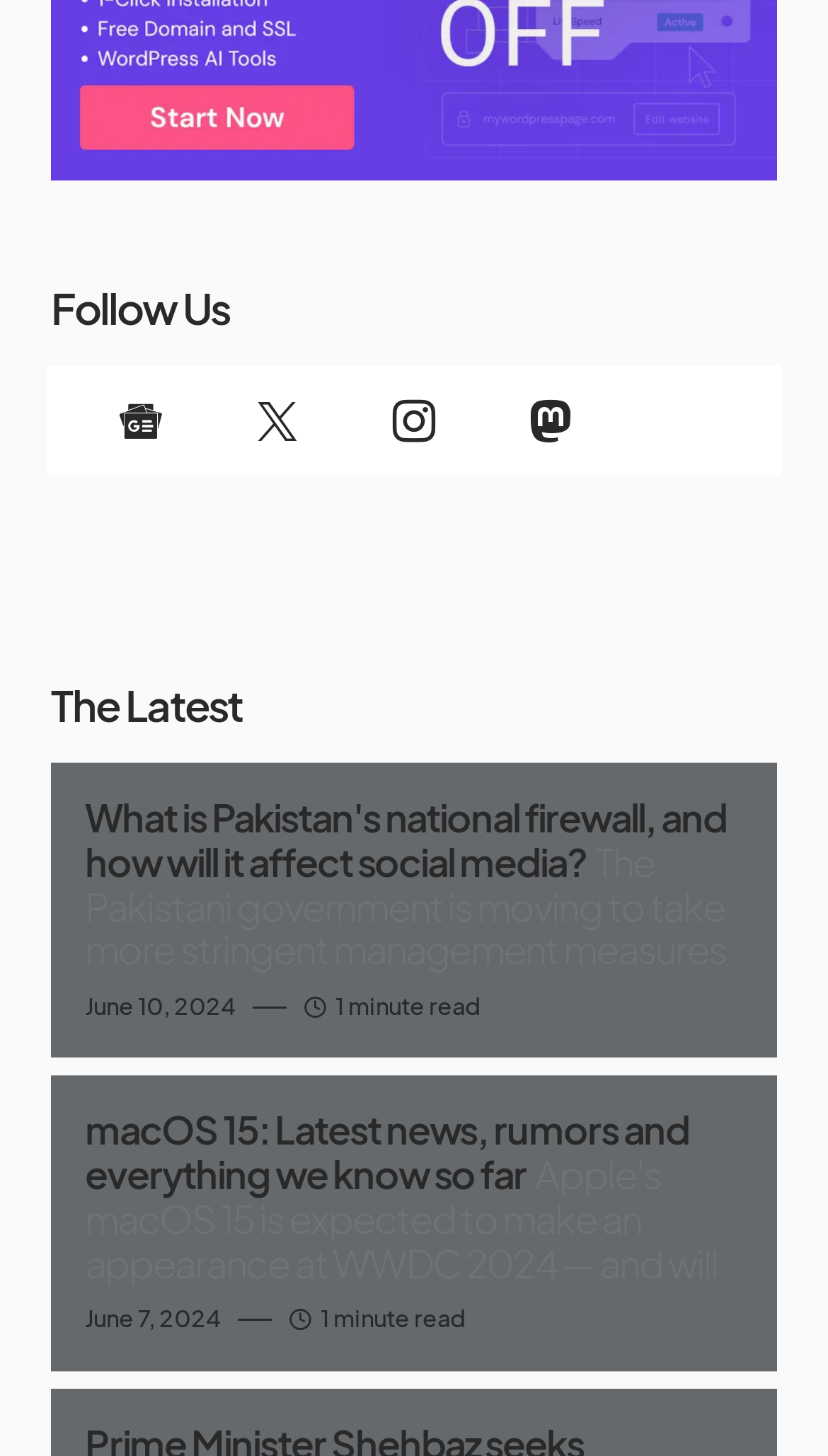Provide a short answer using a single word or phrase for the following question: 
What is the topic of the first article?

Pakistan's national firewall